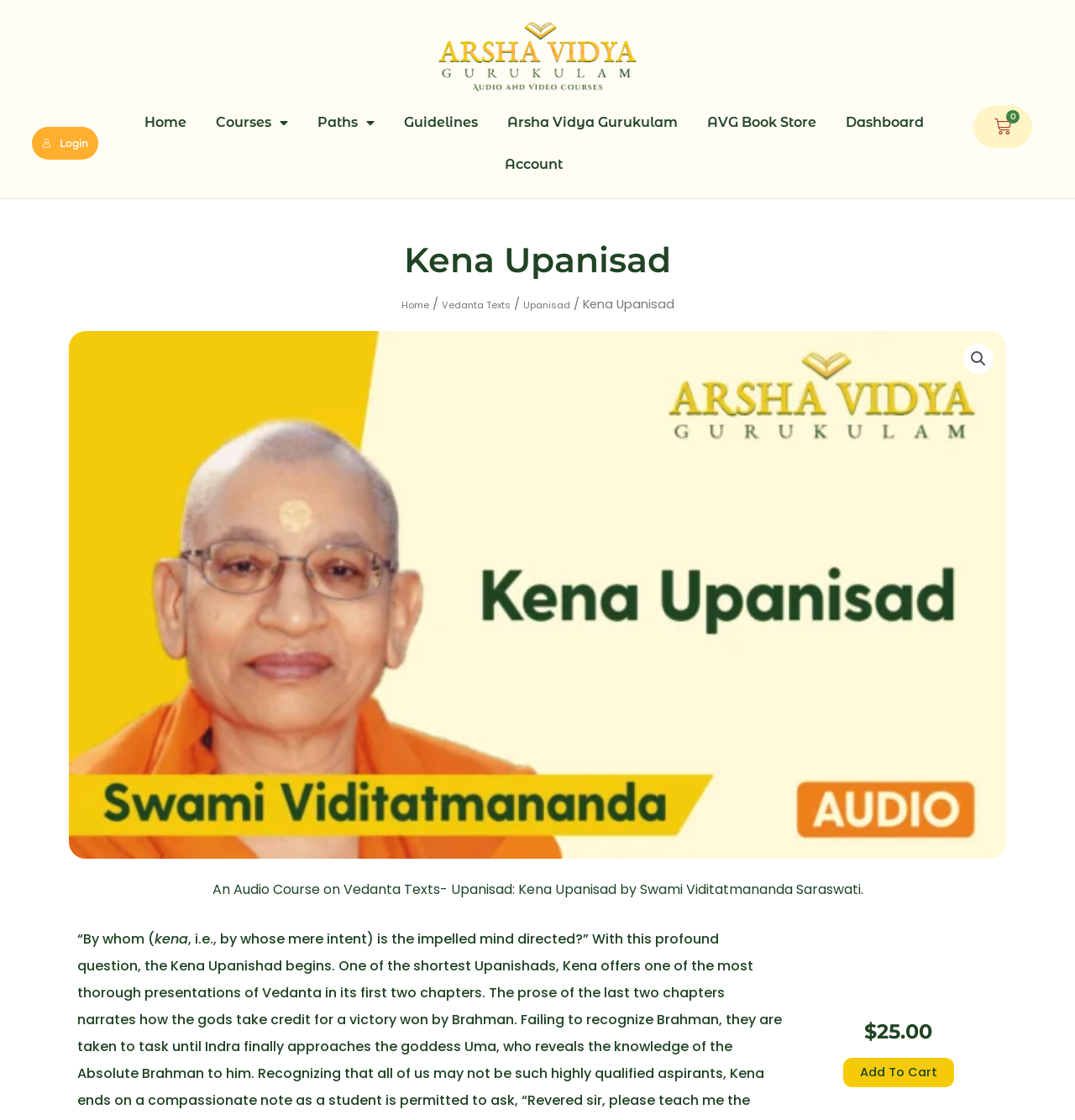What is the icon next to the 'Cart' link?
Look at the image and respond with a one-word or short phrase answer.

ue8ea